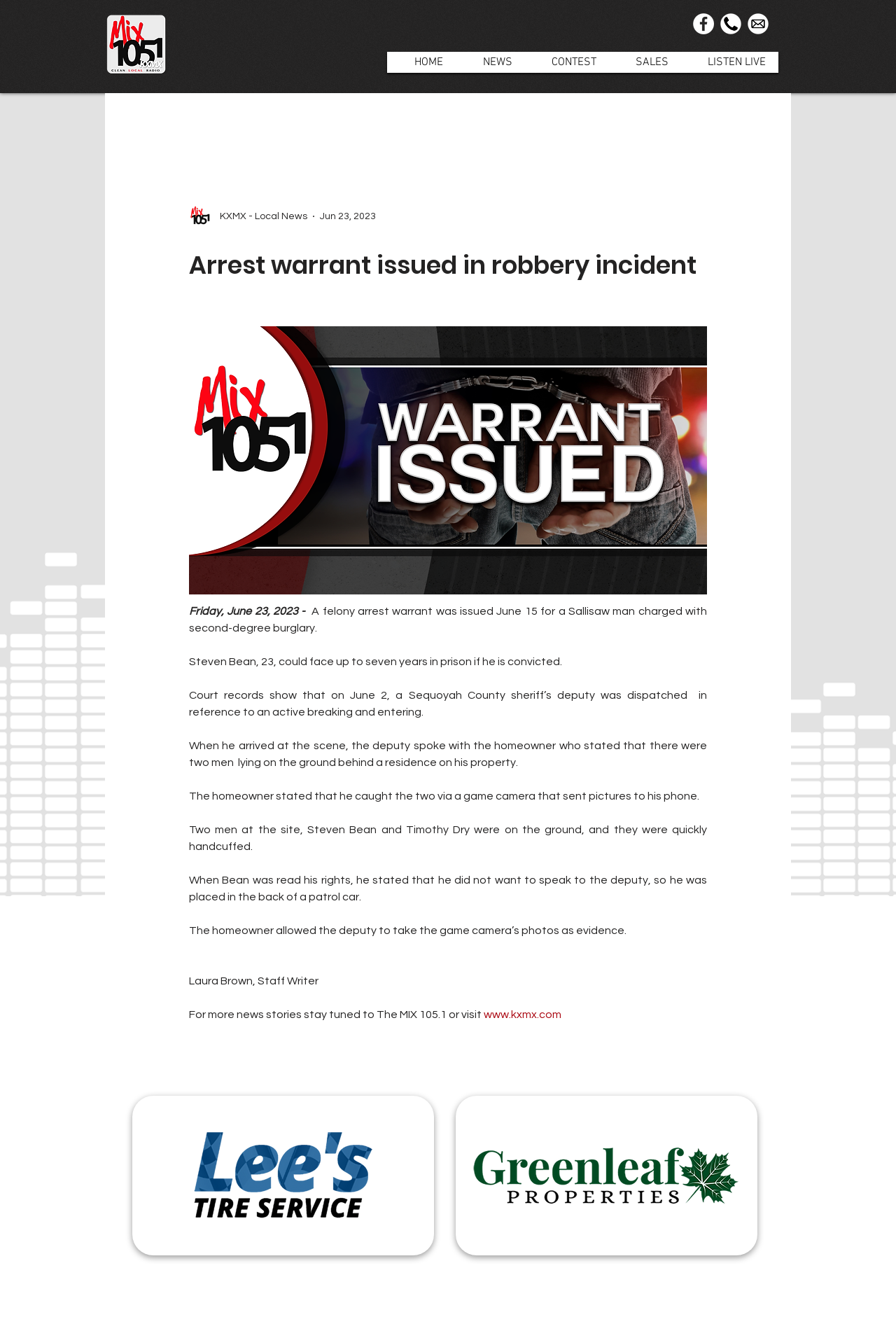What is the name of the man charged with second-degree burglary?
Using the image as a reference, deliver a detailed and thorough answer to the question.

I found the answer by reading the article content, which states 'A felony arrest warrant was issued June 15 for a Sallisaw man charged with second-degree burglary. Steven Bean, 23, could face up to seven years in prison if he is convicted.'